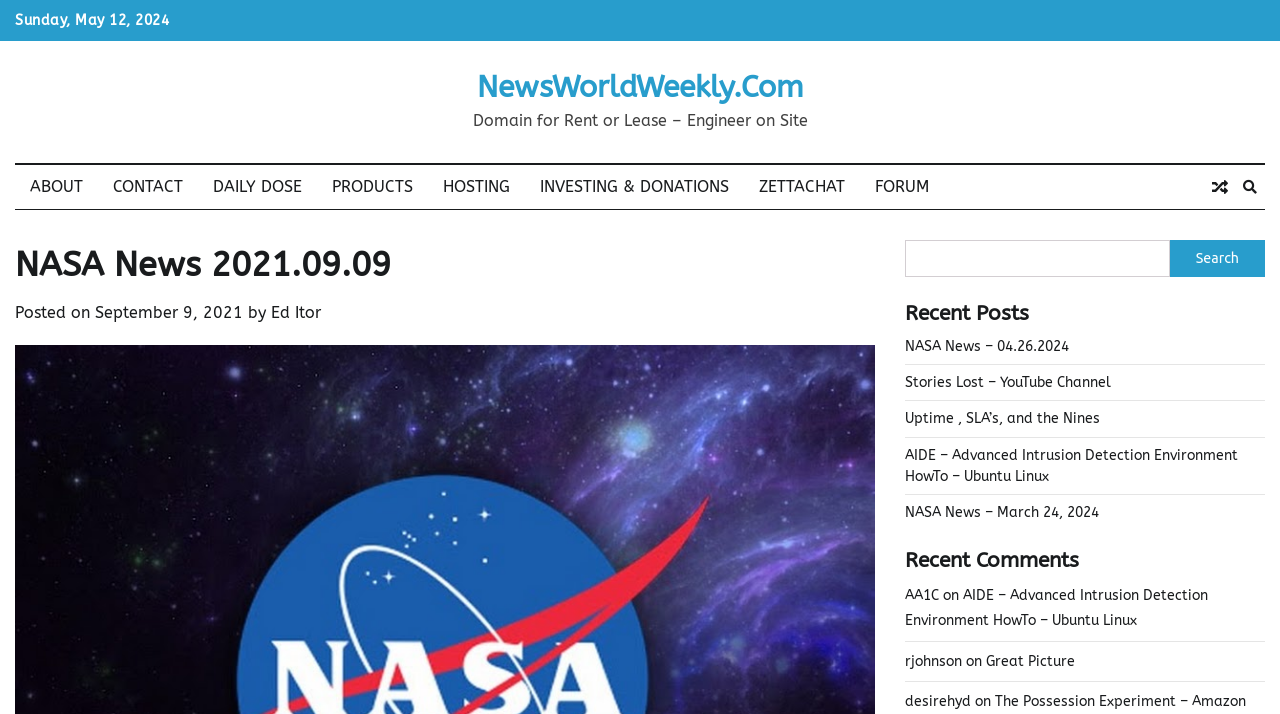Identify the main heading from the webpage and provide its text content.

NASA News 2021.09.09